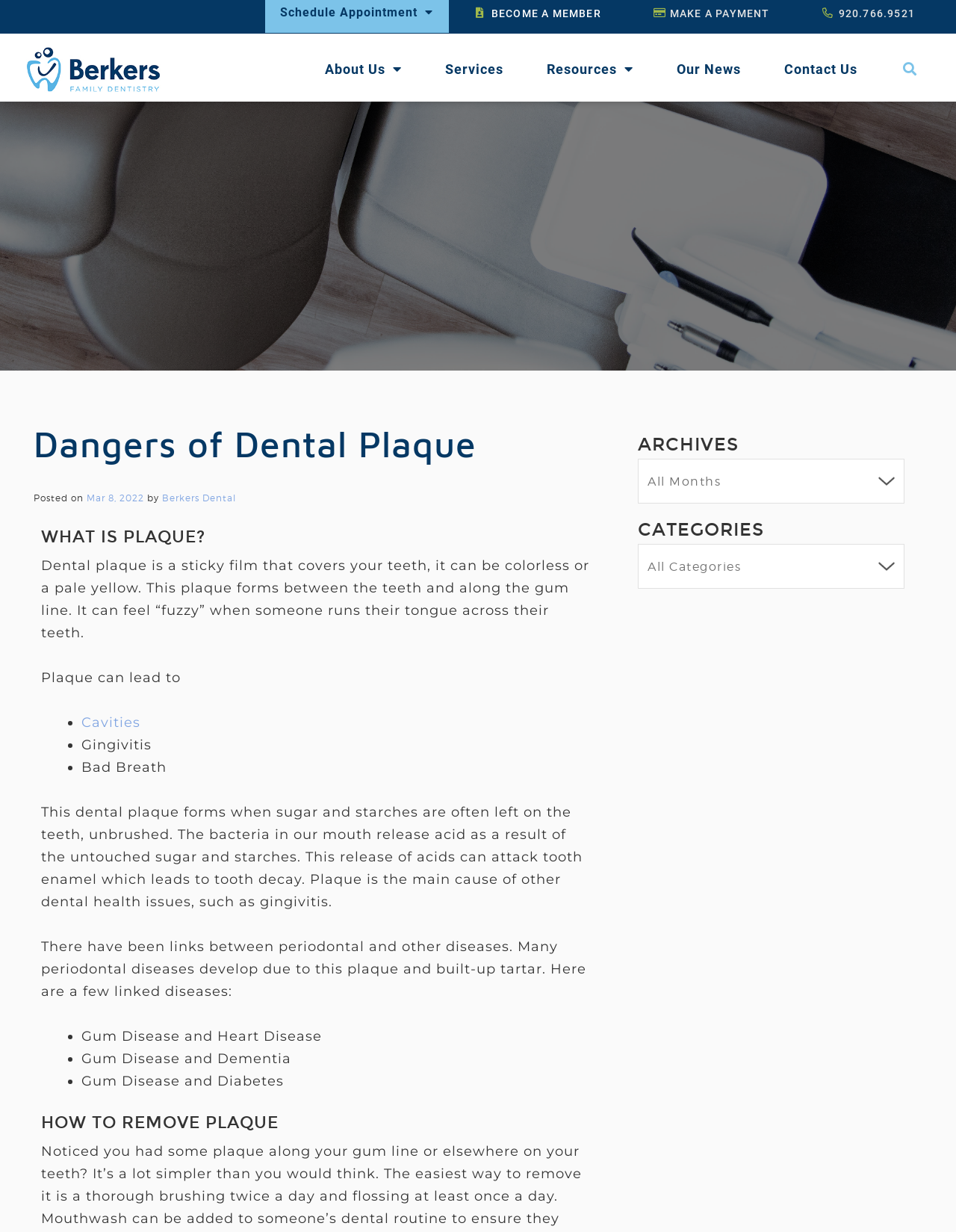What is the link between periodontal and other diseases?
Answer with a single word or phrase by referring to the visual content.

Gum Disease and Heart Disease, etc.